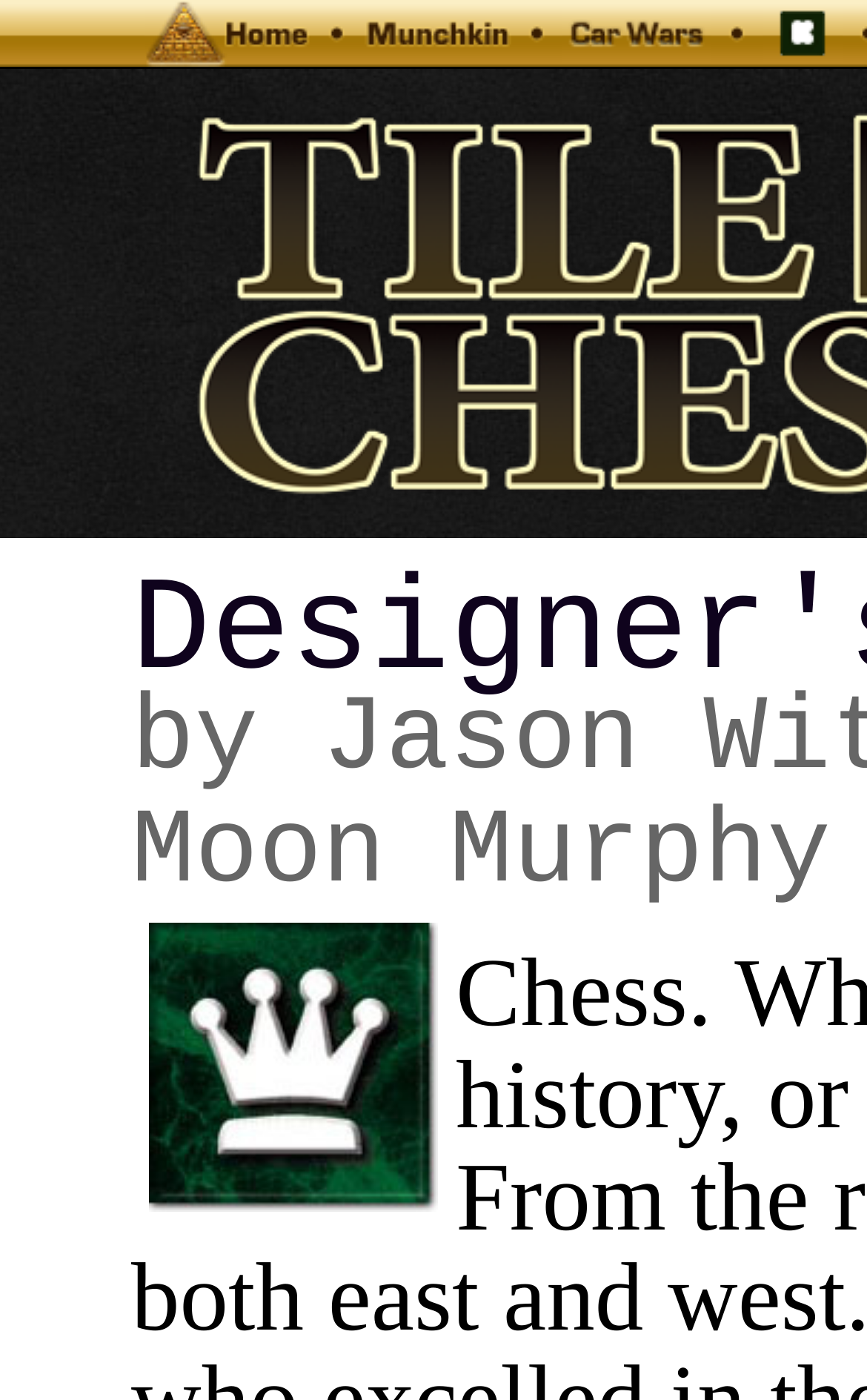Find the bounding box coordinates for the UI element that matches this description: "title="Car Wars"".

[0.647, 0.027, 0.819, 0.054]